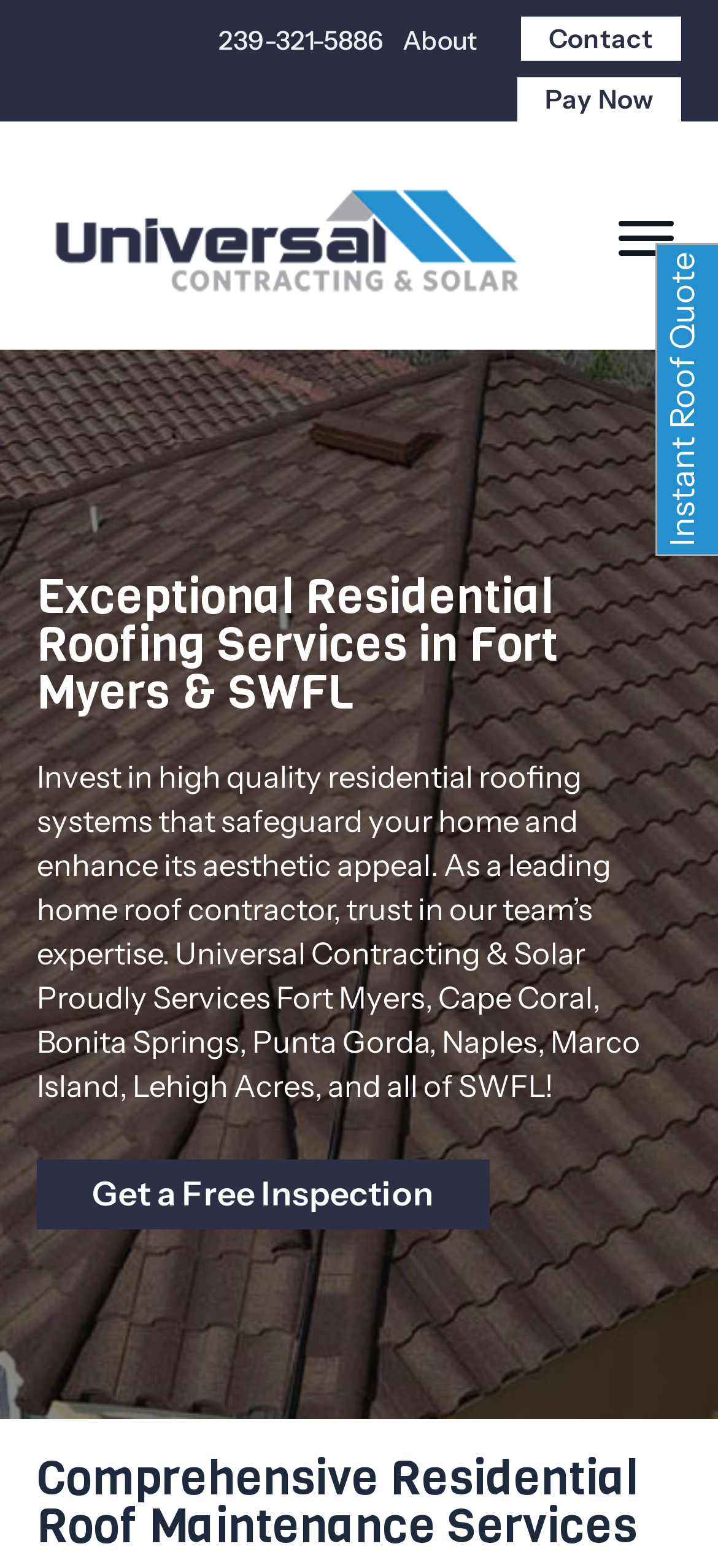What is the purpose of the 'Get a Free Inspection' link?
Look at the image and answer with only one word or phrase.

To schedule a free roof inspection